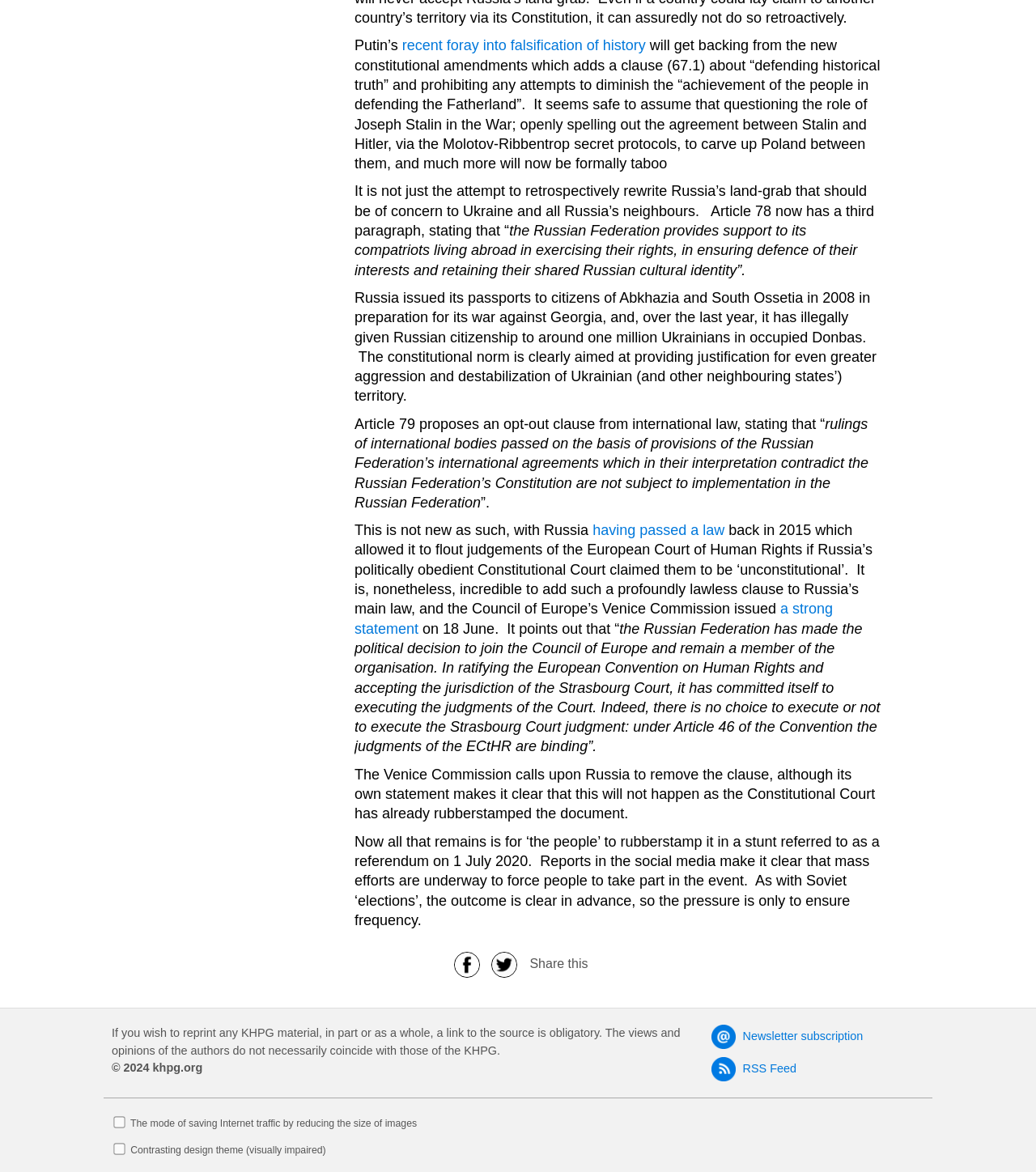What is the purpose of the referendum on 1 July 2020?
Examine the webpage screenshot and provide an in-depth answer to the question.

The question is asking about the purpose of the referendum on 1 July 2020, and the answer can be found in the StaticText element that states 'Now all that remains is for ‘the people’ to rubberstamp it in a stunt referred to as a referendum on 1 July 2020'.